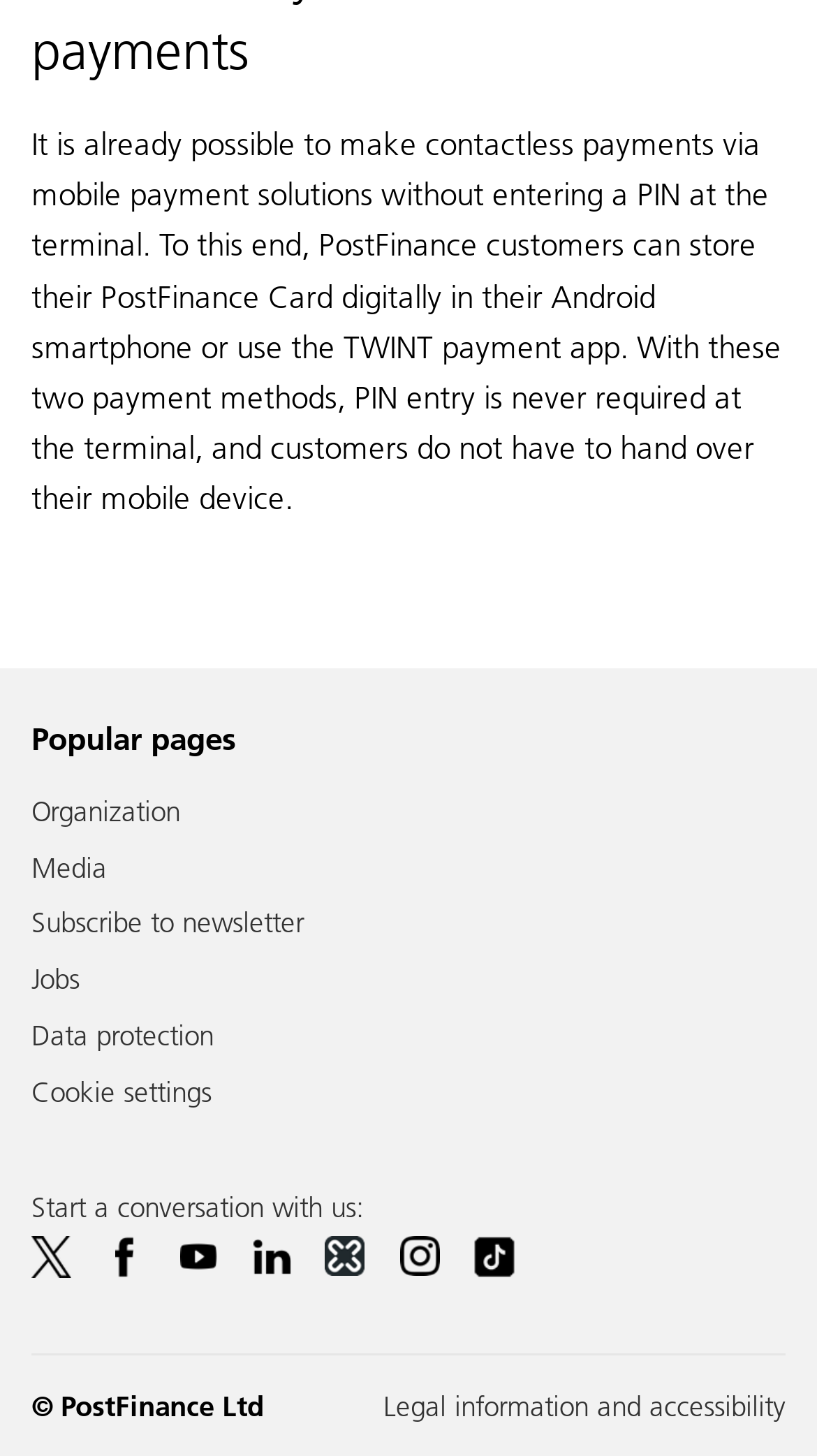What is the name of the company?
Answer with a single word or phrase by referring to the visual content.

PostFinance